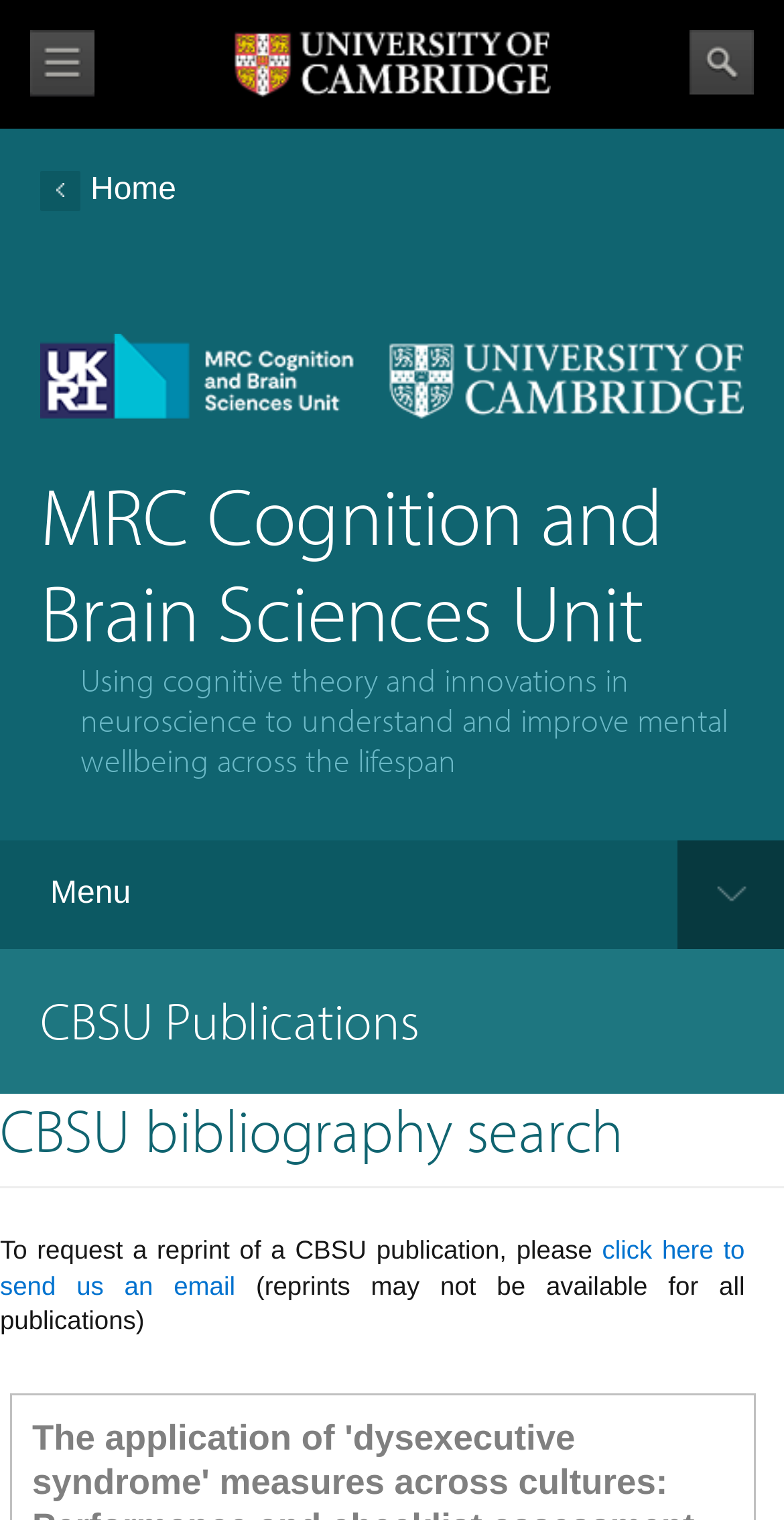Is there a way to search for publications? Look at the image and give a one-word or short phrase answer.

Yes